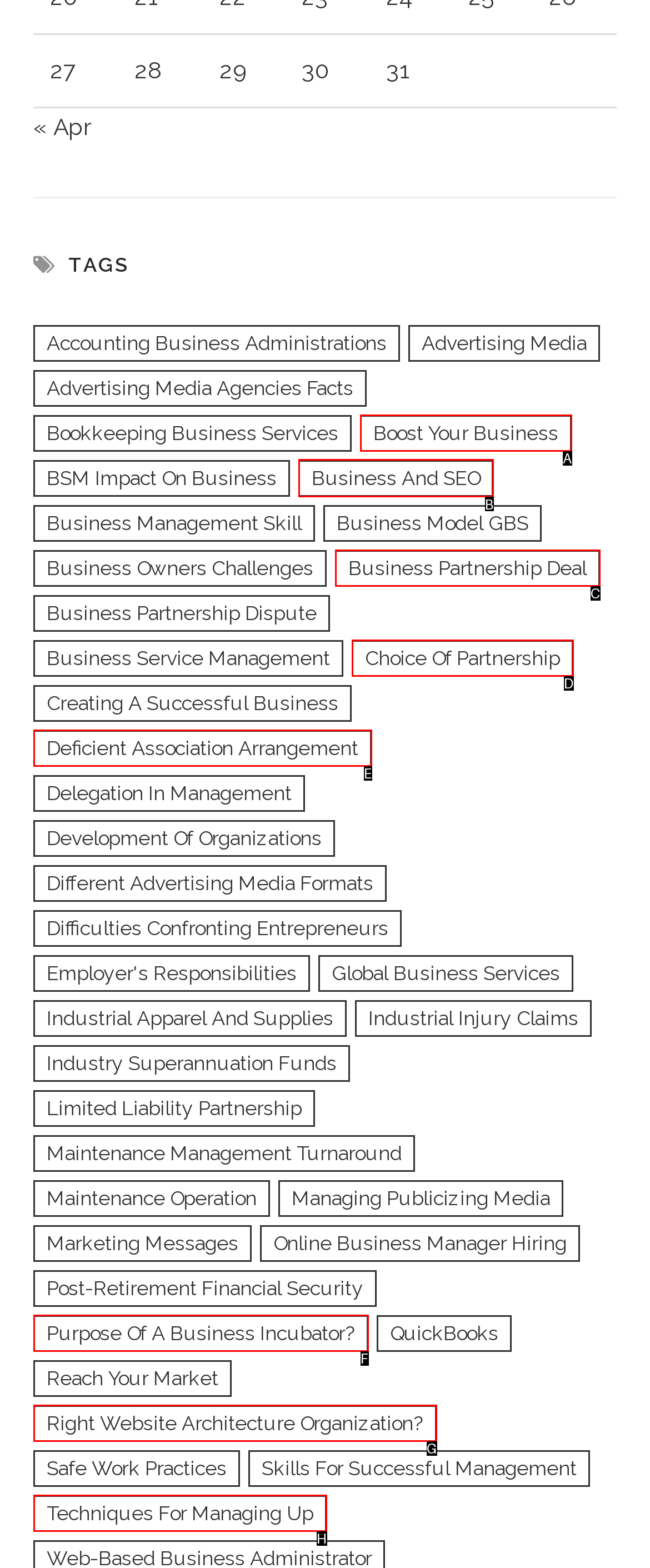Which choice should you pick to execute the task: view abstract
Respond with the letter associated with the correct option only.

None